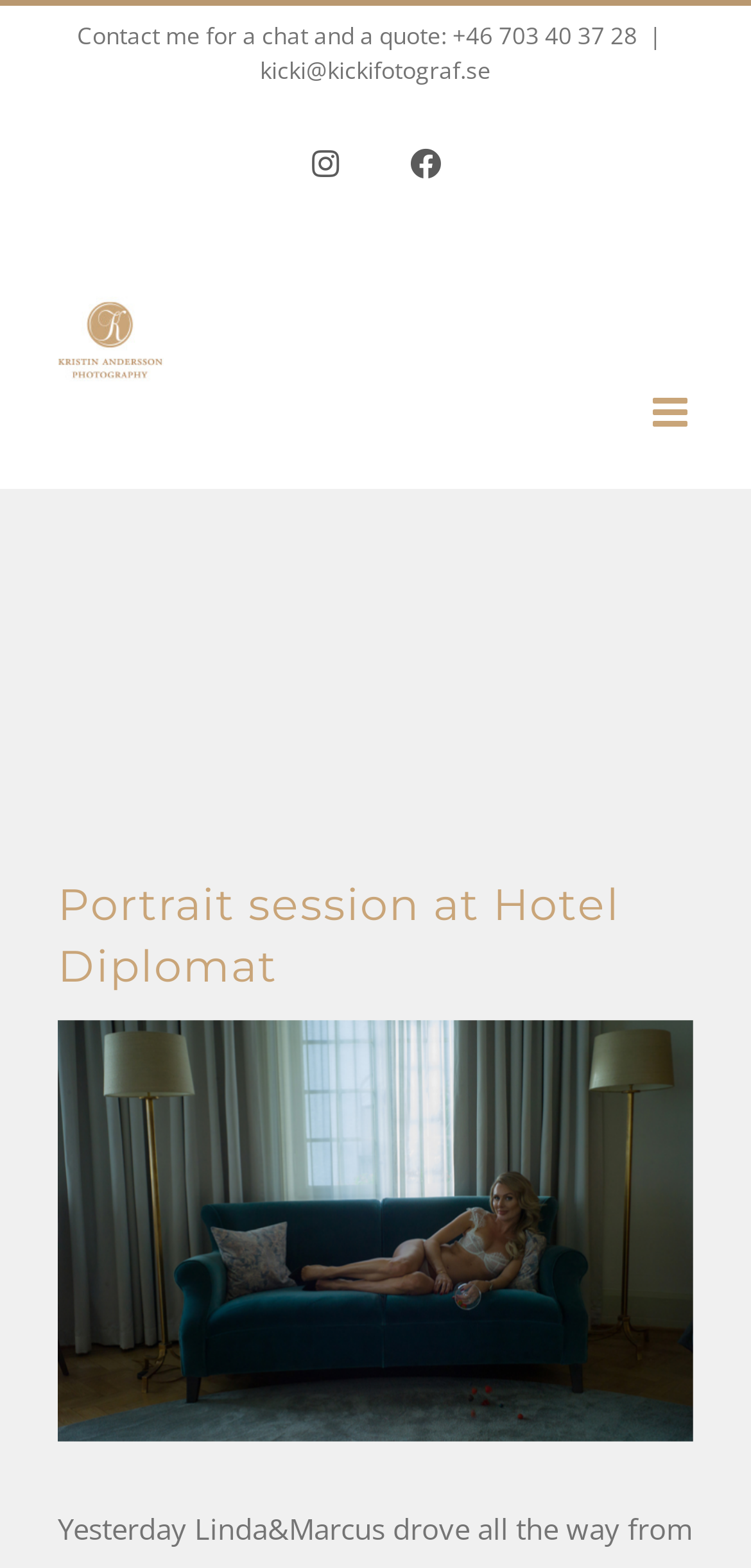Please answer the following question as detailed as possible based on the image: 
How many social media links are present?

There are two social media links present on the webpage, one for Instagram and one for Facebook, which can be found in the middle section of the webpage.